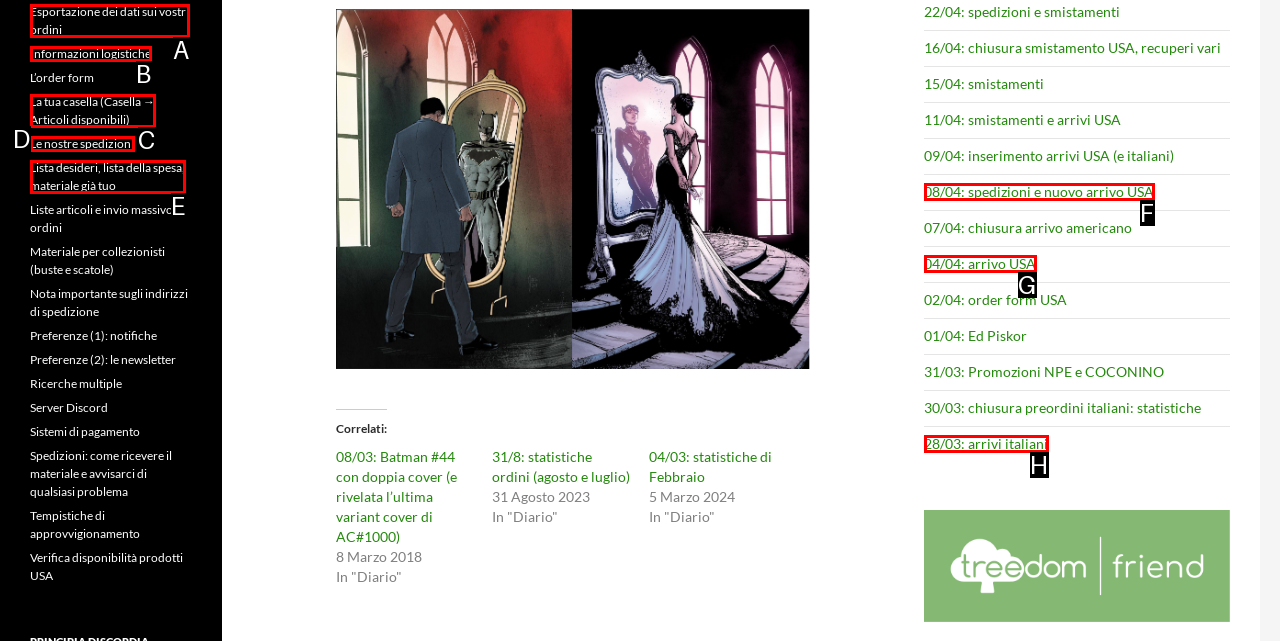From the provided choices, determine which option matches the description: Le nostre spedizioni. Respond with the letter of the correct choice directly.

D